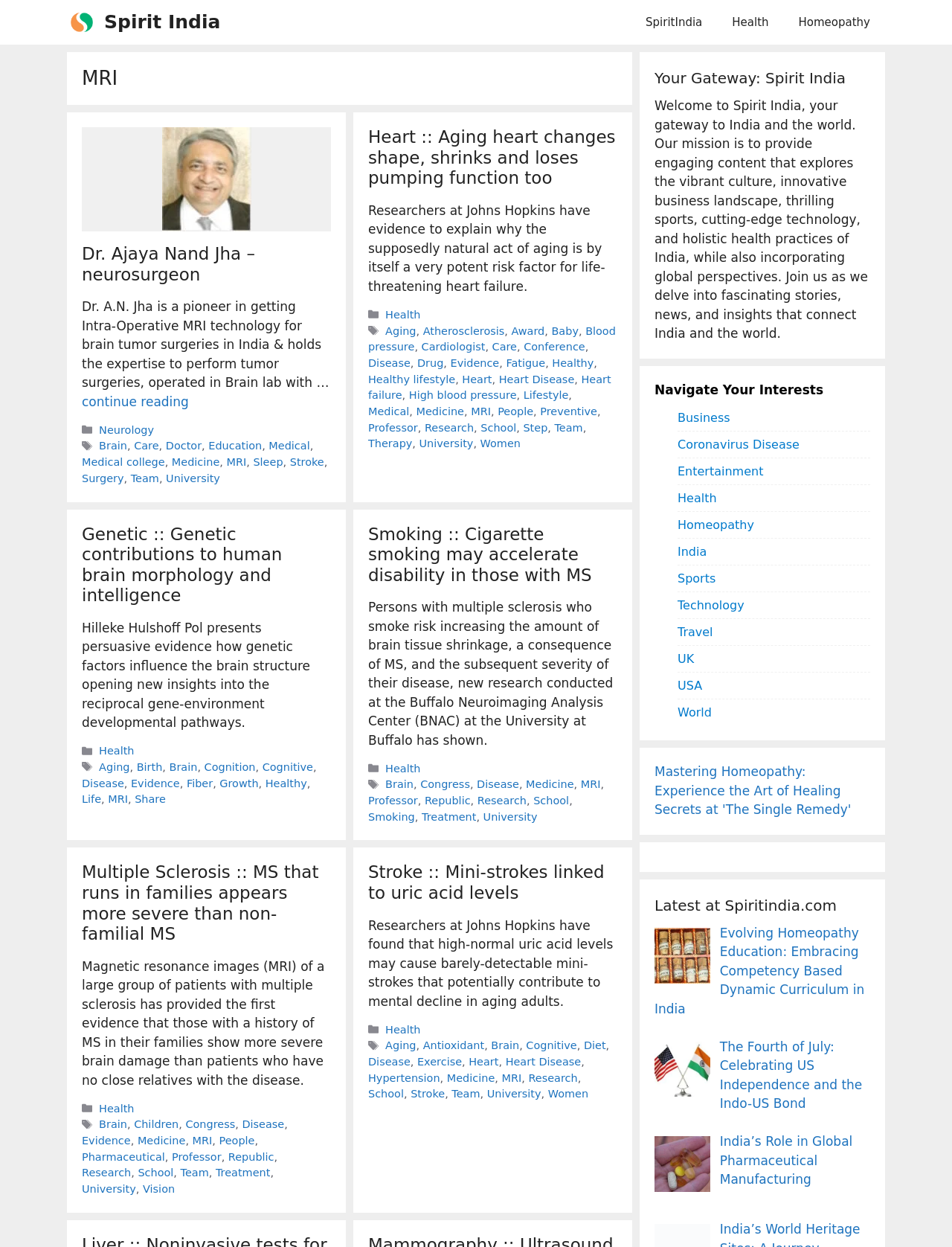Using the given description, provide the bounding box coordinates formatted as (top-left x, top-left y, bottom-right x, bottom-right y), with all values being floating point numbers between 0 and 1. Description: Blood pressure

[0.387, 0.26, 0.647, 0.283]